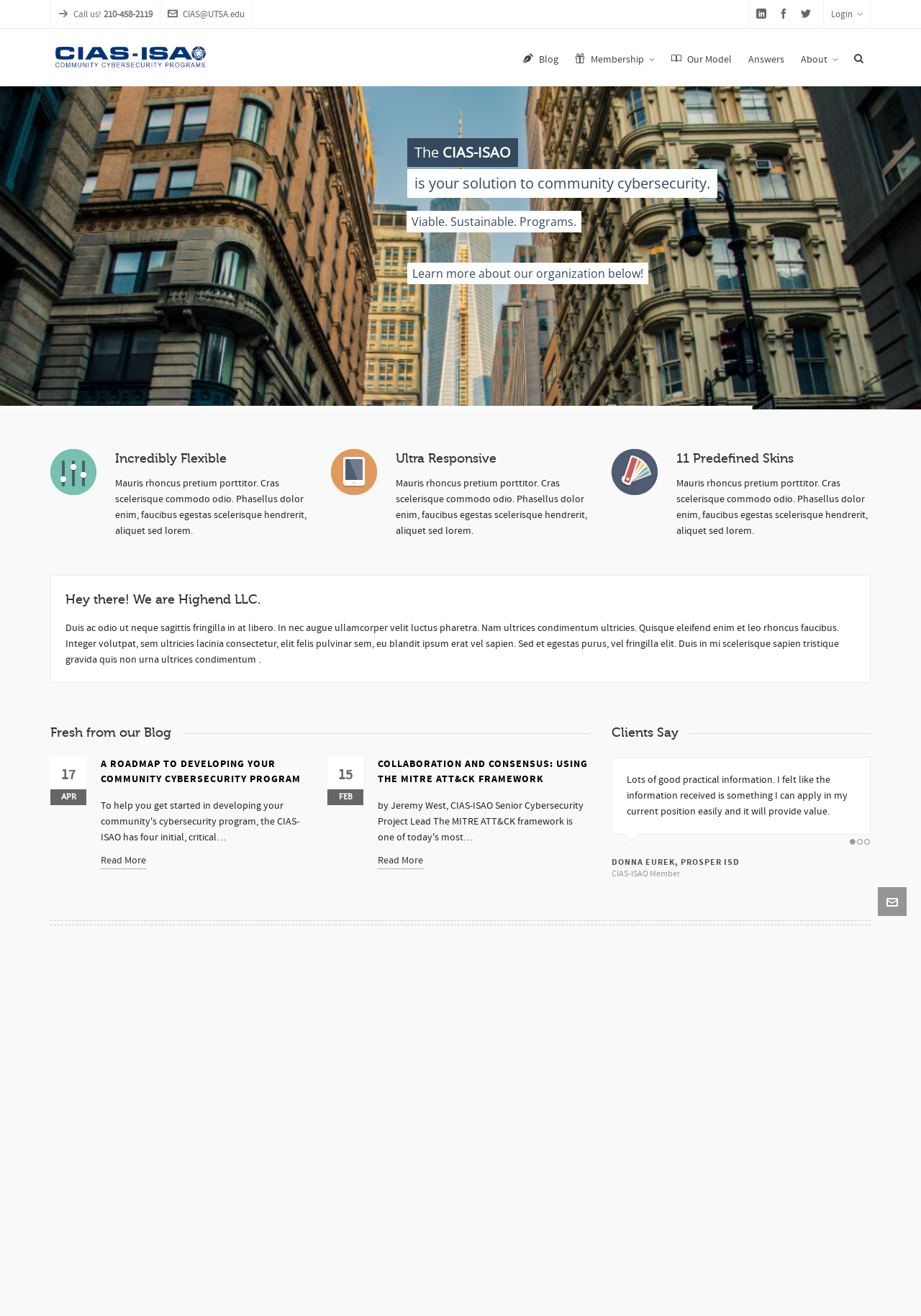Please identify the bounding box coordinates of the element's region that needs to be clicked to fulfill the following instruction: "View open positions". The bounding box coordinates should consist of four float numbers between 0 and 1, i.e., [left, top, right, bottom].

[0.071, 0.939, 0.164, 0.952]